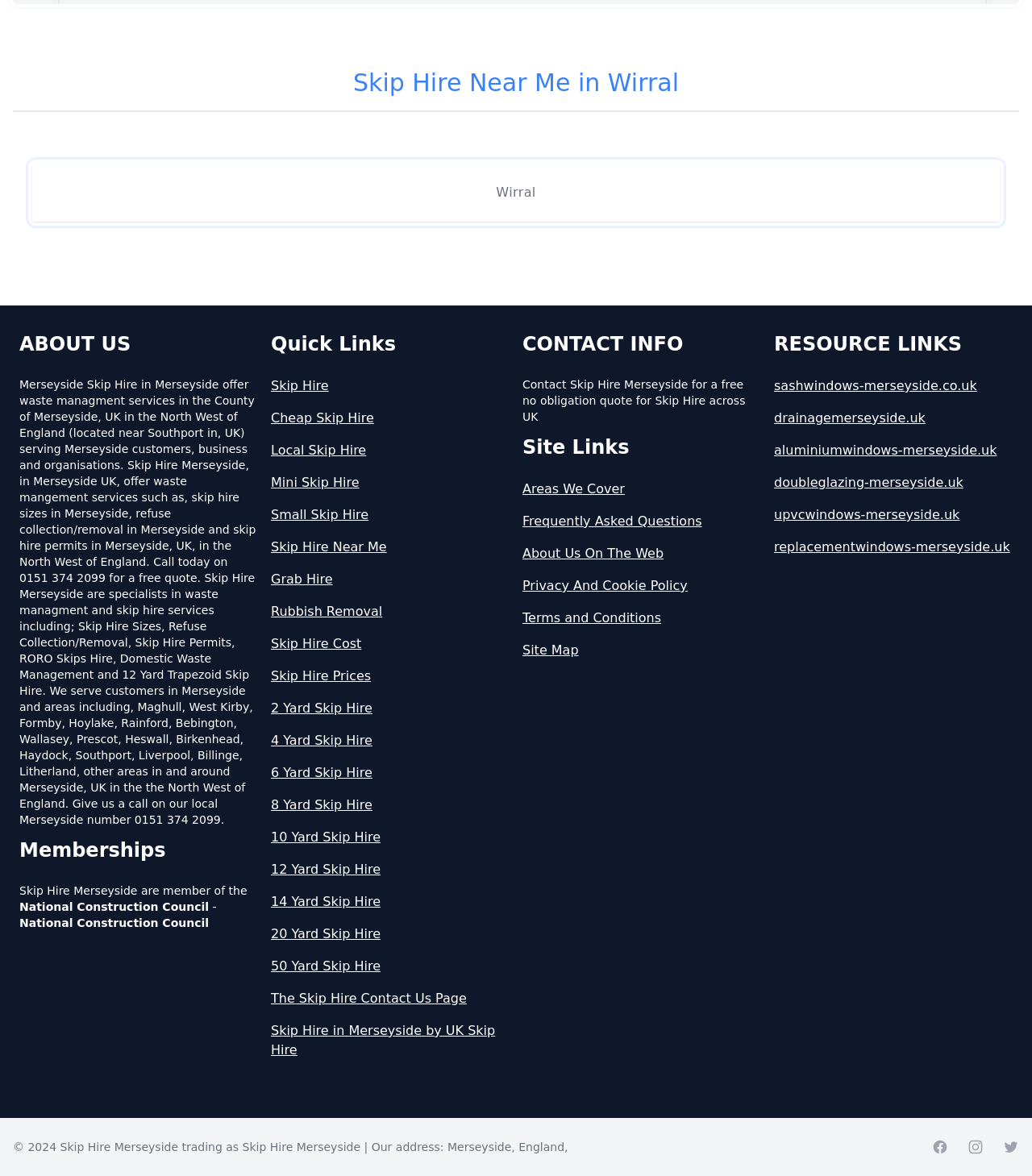Identify the bounding box of the HTML element described as: "Skip Hire".

[0.262, 0.32, 0.494, 0.337]